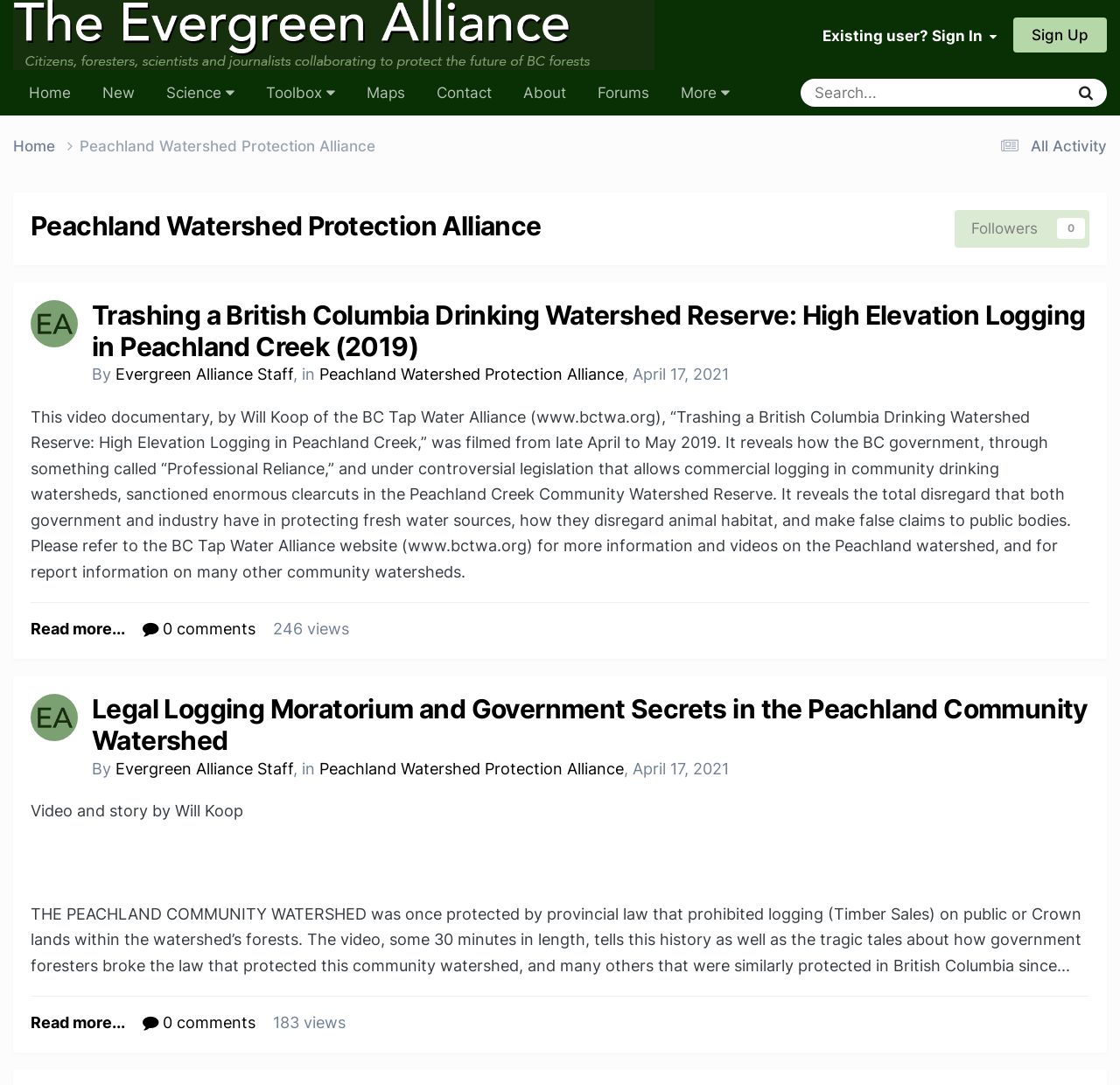Please determine the heading text of this webpage.

Peachland Watershed Protection Alliance